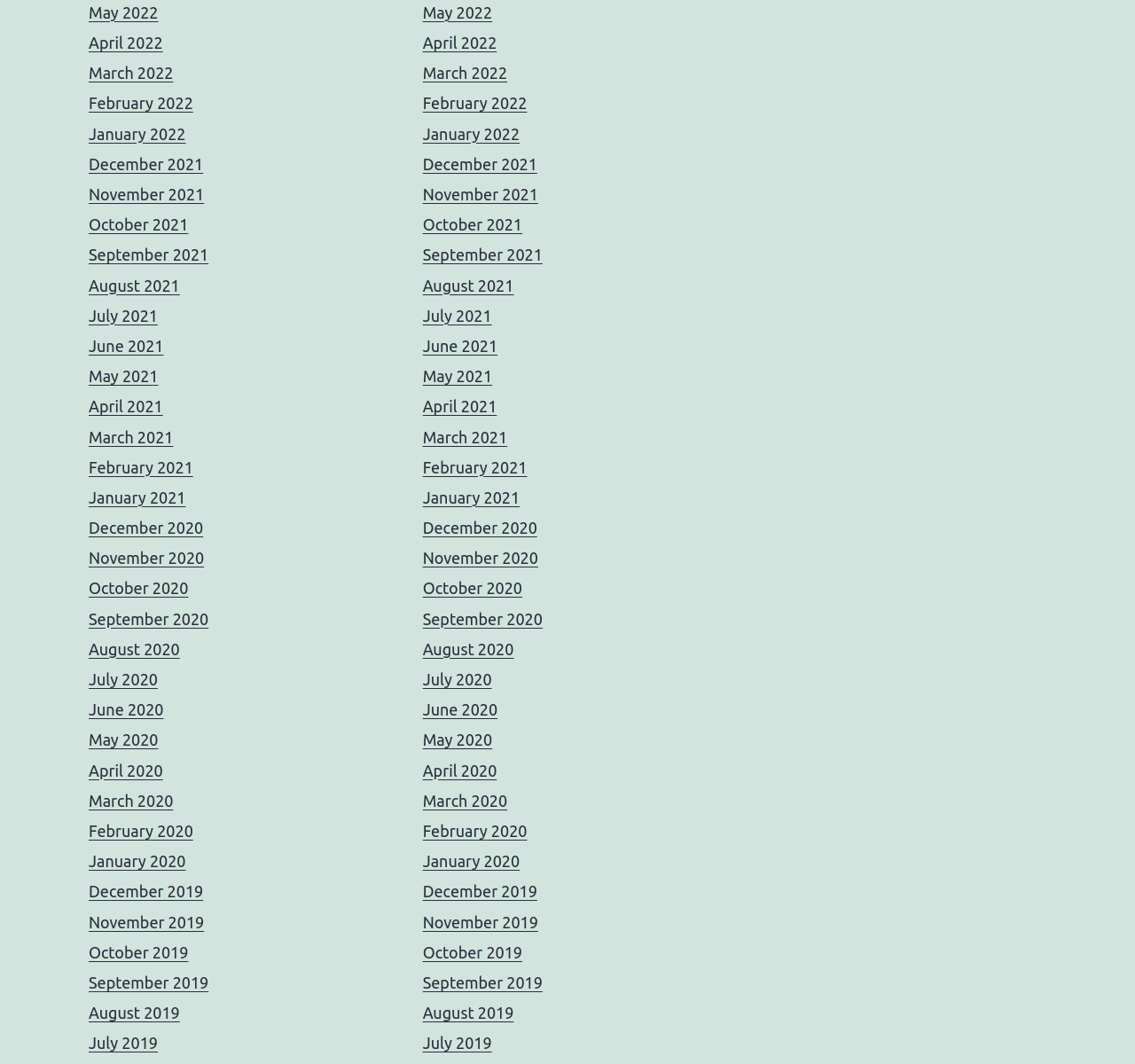Based on the element description March 2022, identify the bounding box coordinates for the UI element. The coordinates should be in the format (top-left x, top-left y, bottom-right x, bottom-right y) and within the 0 to 1 range.

[0.372, 0.06, 0.447, 0.077]